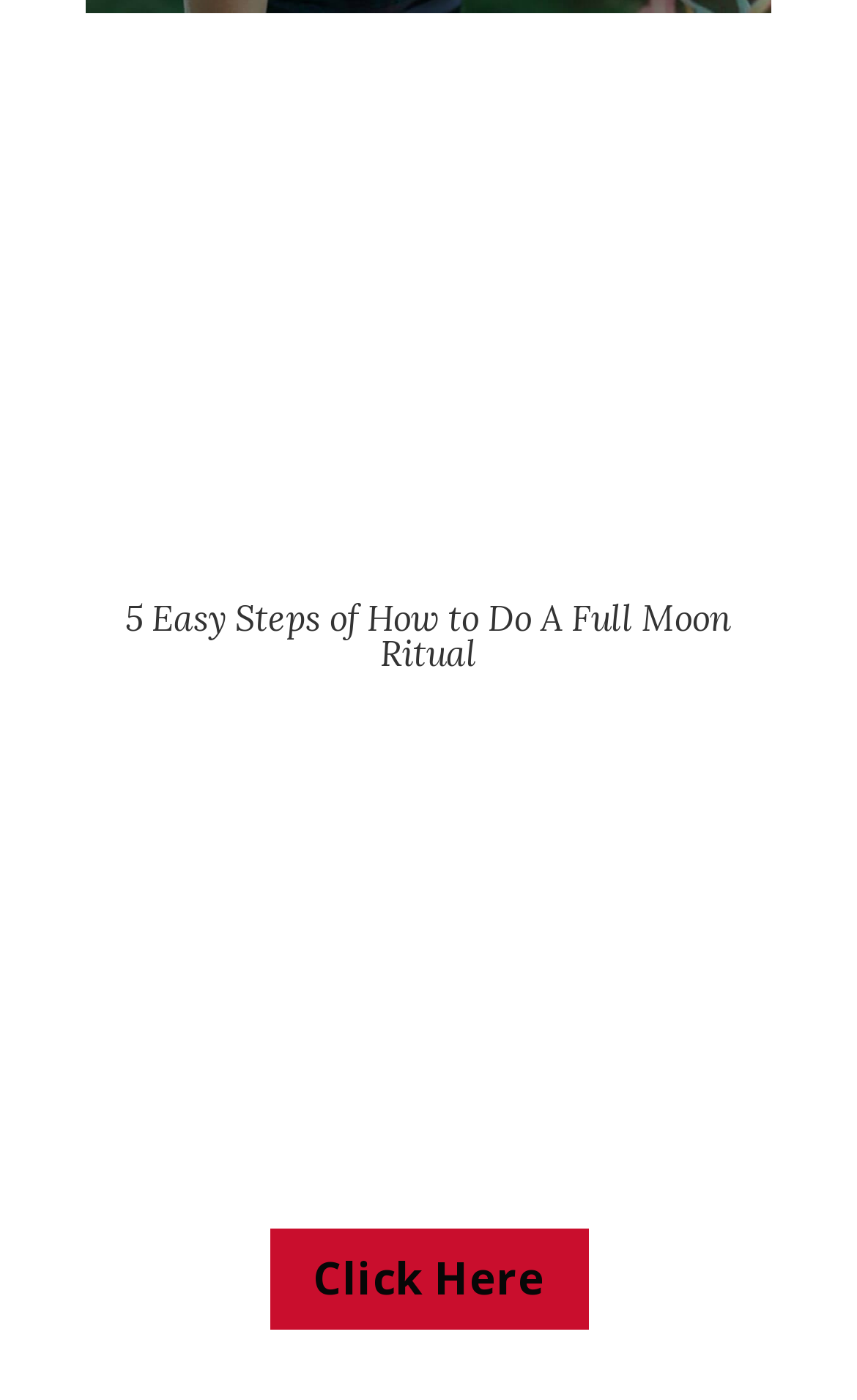For the element described, predict the bounding box coordinates as (top-left x, top-left y, bottom-right x, bottom-right y). All values should be between 0 and 1. Element description: Click Here

[0.314, 0.878, 0.686, 0.95]